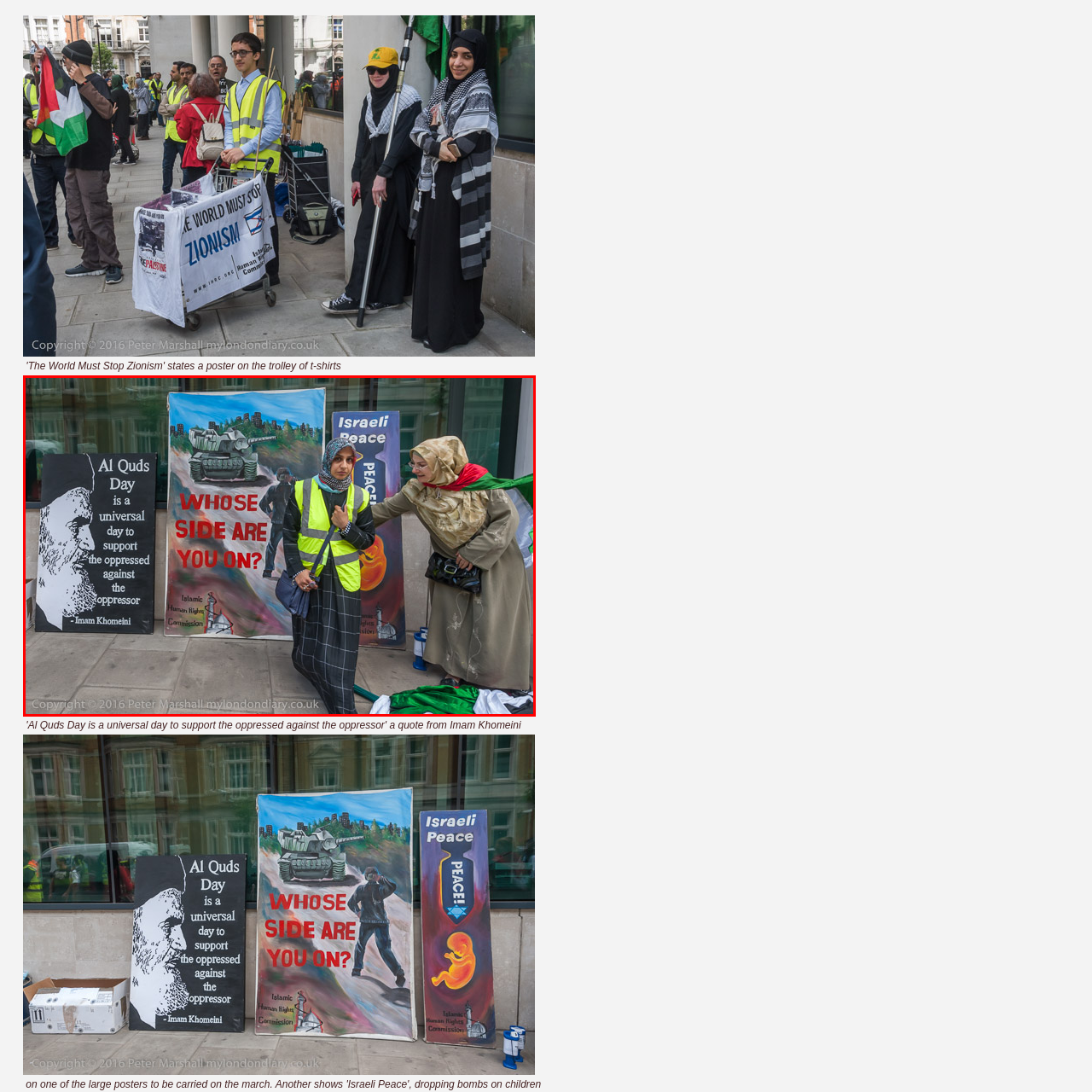Examine the image inside the red bounding box and deliver a thorough answer to the question that follows, drawing information from the image: What is the color of the vest worn by one of the women?

In the foreground of the image, one of the women is wearing a bright yellow vest, which is a distinctive feature of her attire.